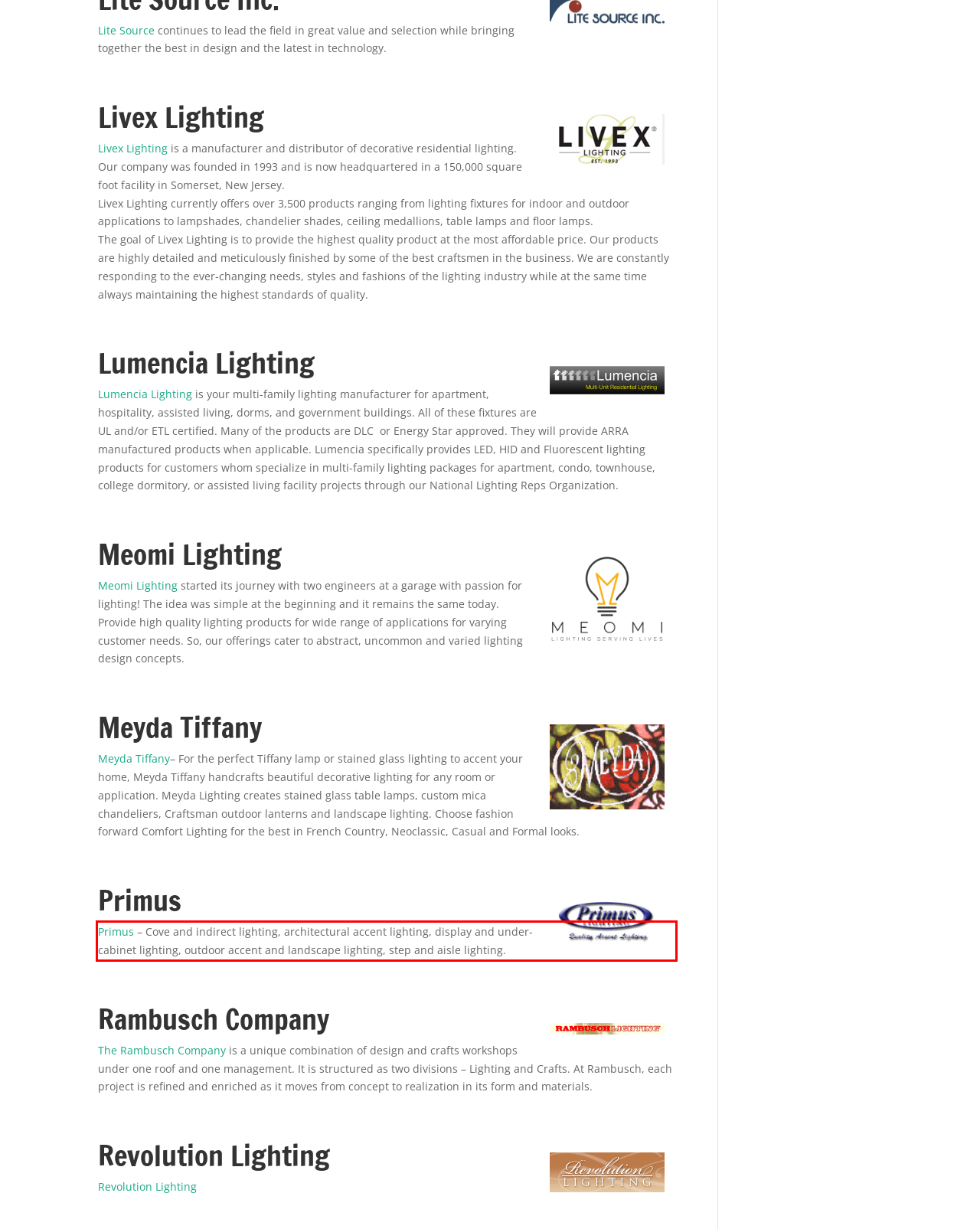Identify the text within the red bounding box on the webpage screenshot and generate the extracted text content.

Primus – Cove and indirect lighting, architectural accent lighting, display and under-cabinet lighting, outdoor accent and landscape lighting, step and aisle lighting.